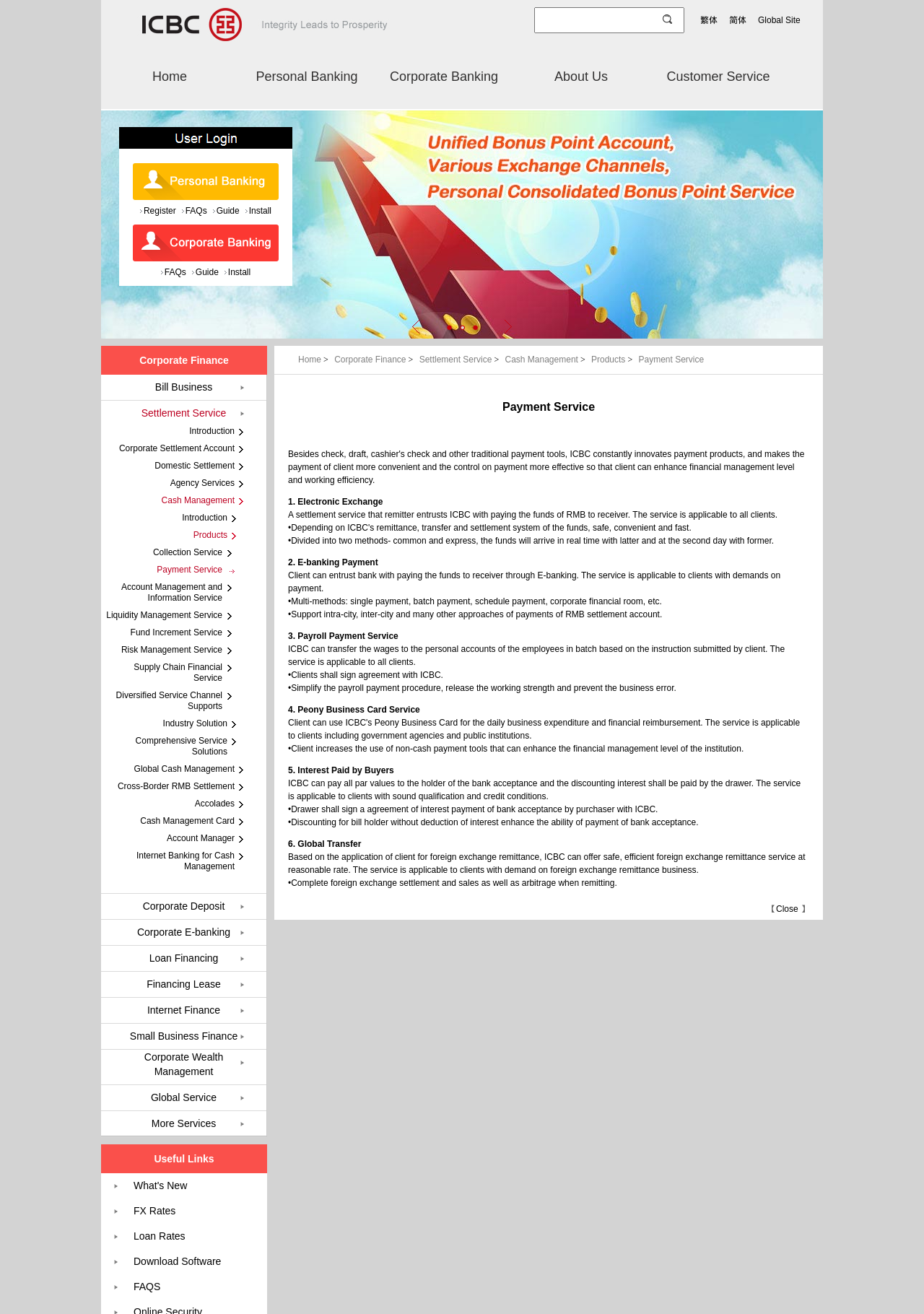Offer a detailed explanation of the webpage layout and contents.

This webpage is about the Payment Service of ICBC China. At the top, there are three language options: Traditional Chinese, Simplified Chinese, and Global Site. Below them, there is a logo image and a search box. 

The main navigation menu is located below the search box, with links to Home, Personal Banking, Corporate Banking, About Us, and Customer Service. 

On the left side, there is a sidebar with links to various services, including Register, FAQs, Guide, Install, and more. 

The main content area is divided into two sections. The top section displays a brief introduction to the Payment Service, with an image and a heading. The bottom section provides detailed information about the service, including six sub-services: Electronic Exchange, E-banking Payment, Payroll Payment Service, Peony Business Card Service, Interest Paid by Buyers, and Global Transfer. Each sub-service is described in detail, with bullet points highlighting its features and benefits.

At the bottom of the page, there is a link to close the page and a footer with links to related services, such as Corporate Finance, Bill Business, Settlement Service, and more.